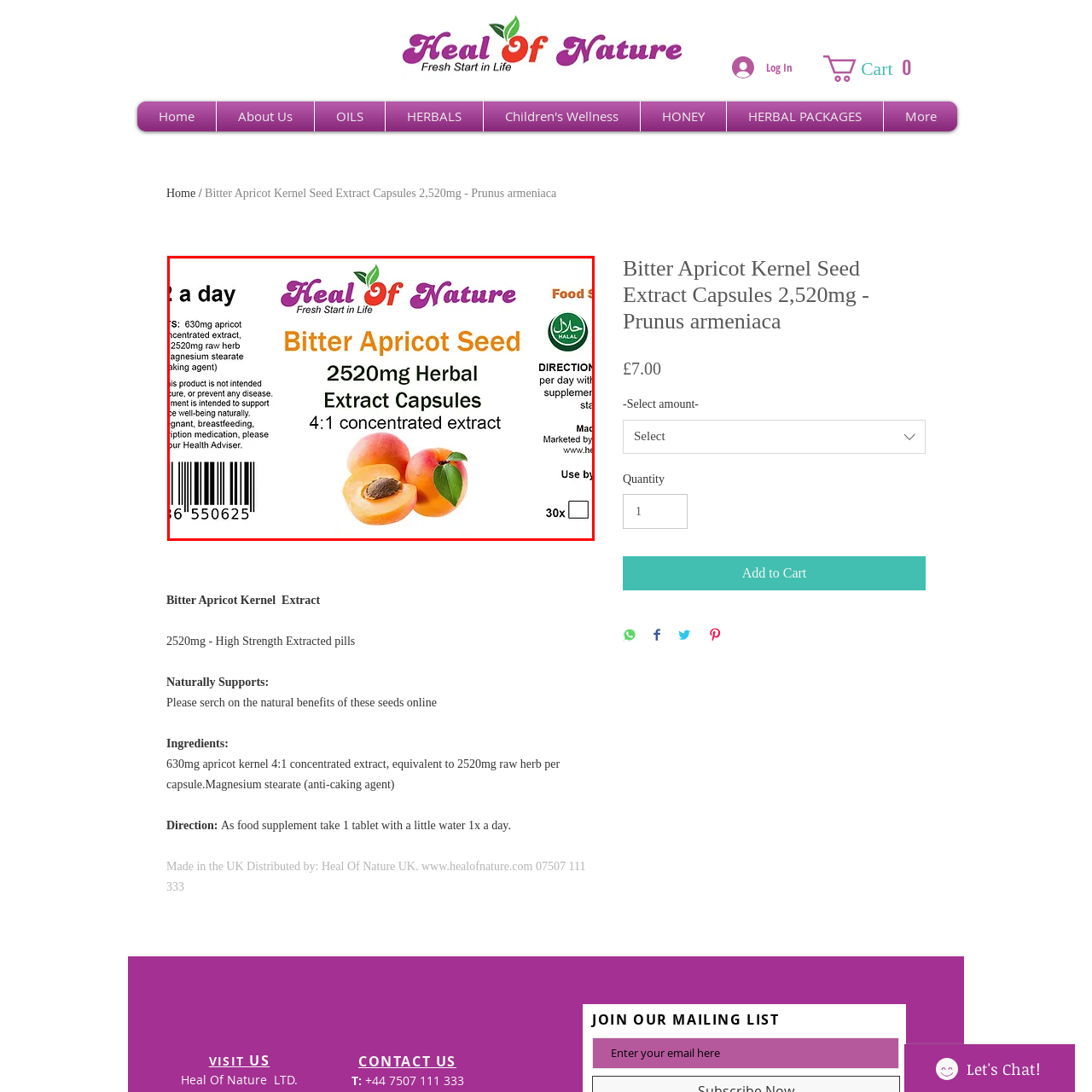What is the purpose of magnesium stearate in the ingredients?
Concentrate on the part of the image that is enclosed by the red bounding box and provide a detailed response to the question.

The ingredients listed on the product label include 630mg of apricot kernel concentrated extract along with magnesium stearate, which serves as an anti-caking agent.